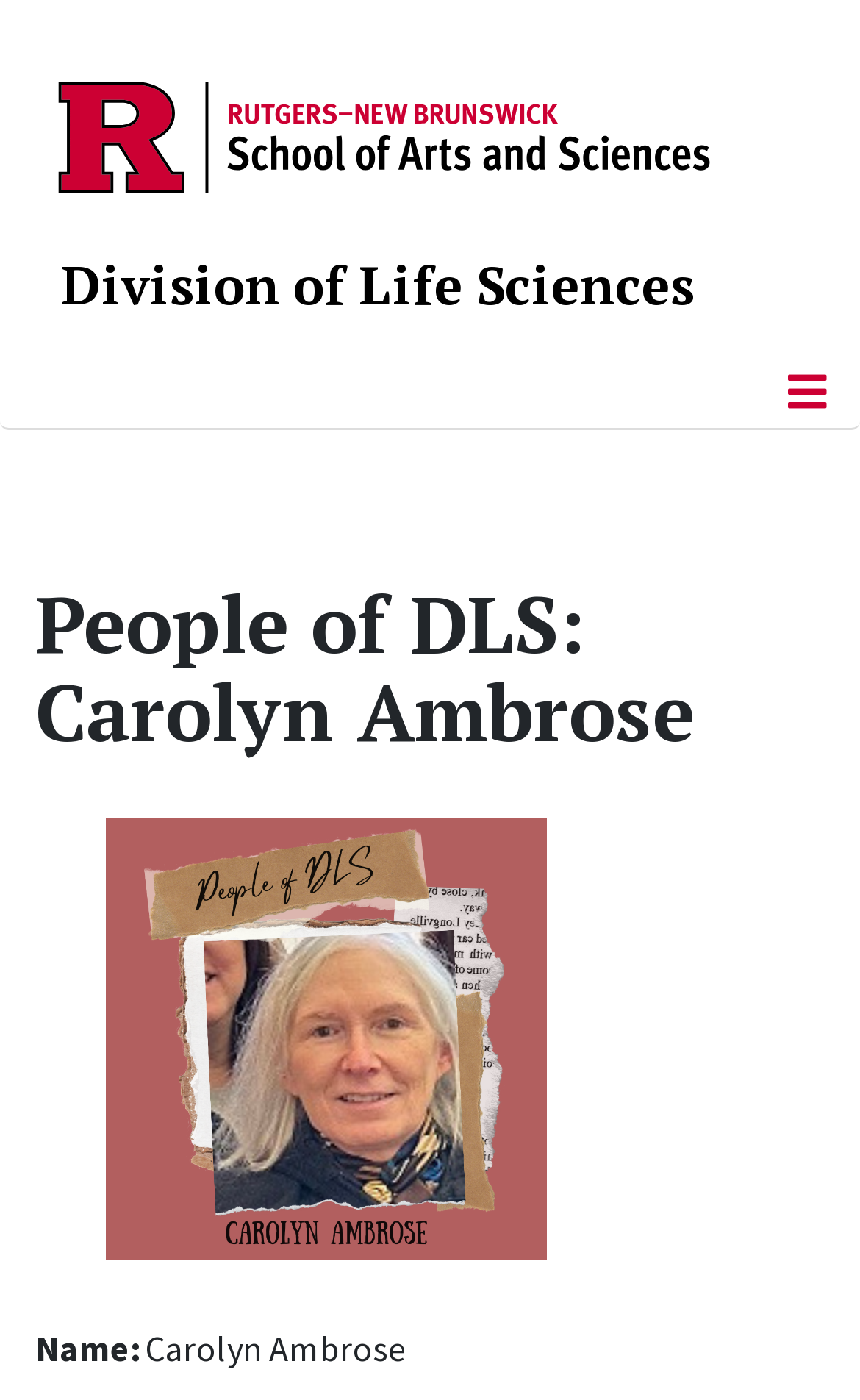What is the name of the person featured?
Please provide a comprehensive answer based on the information in the image.

By looking at the webpage, I can see a heading that says 'People of DLS: Carolyn Ambrose', which suggests that the person featured on this webpage is Carolyn Ambrose.